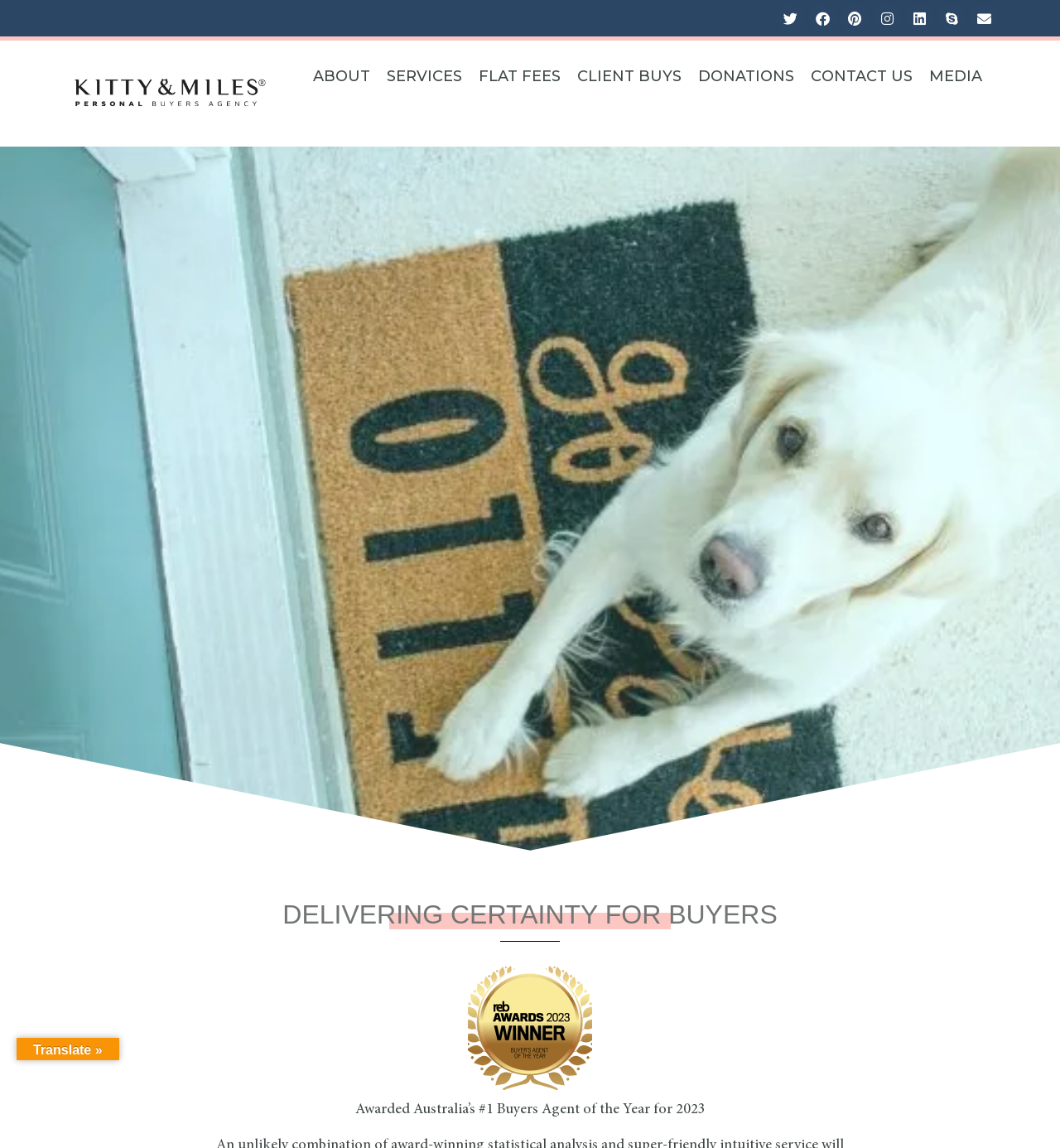Determine the bounding box coordinates of the UI element described below. Use the format (top-left x, top-left y, bottom-right x, bottom-right y) with floating point numbers between 0 and 1: Our Story

None